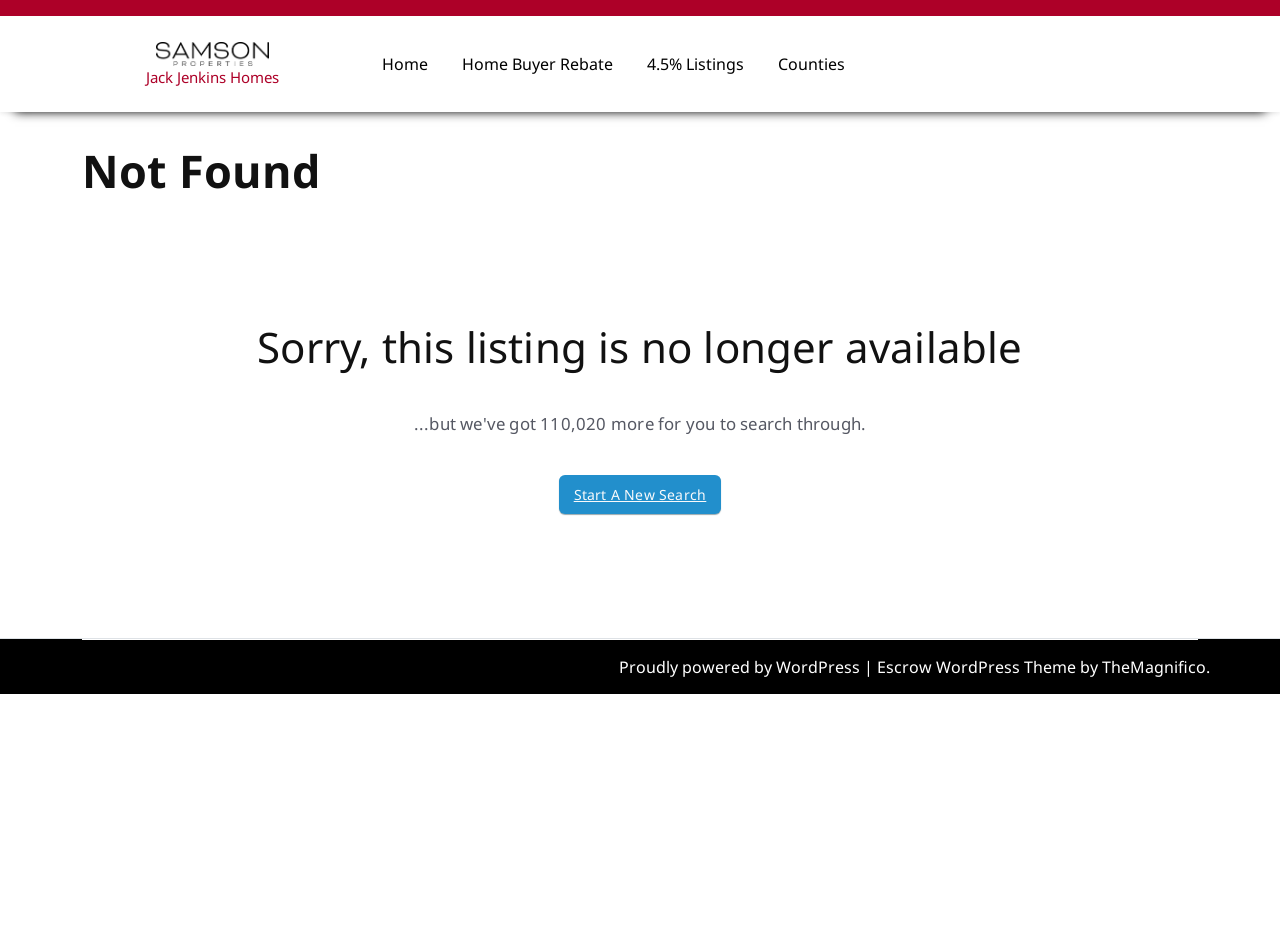Locate the bounding box coordinates of the area you need to click to fulfill this instruction: 'Start a new search'. The coordinates must be in the form of four float numbers ranging from 0 to 1: [left, top, right, bottom].

[0.436, 0.513, 0.564, 0.555]